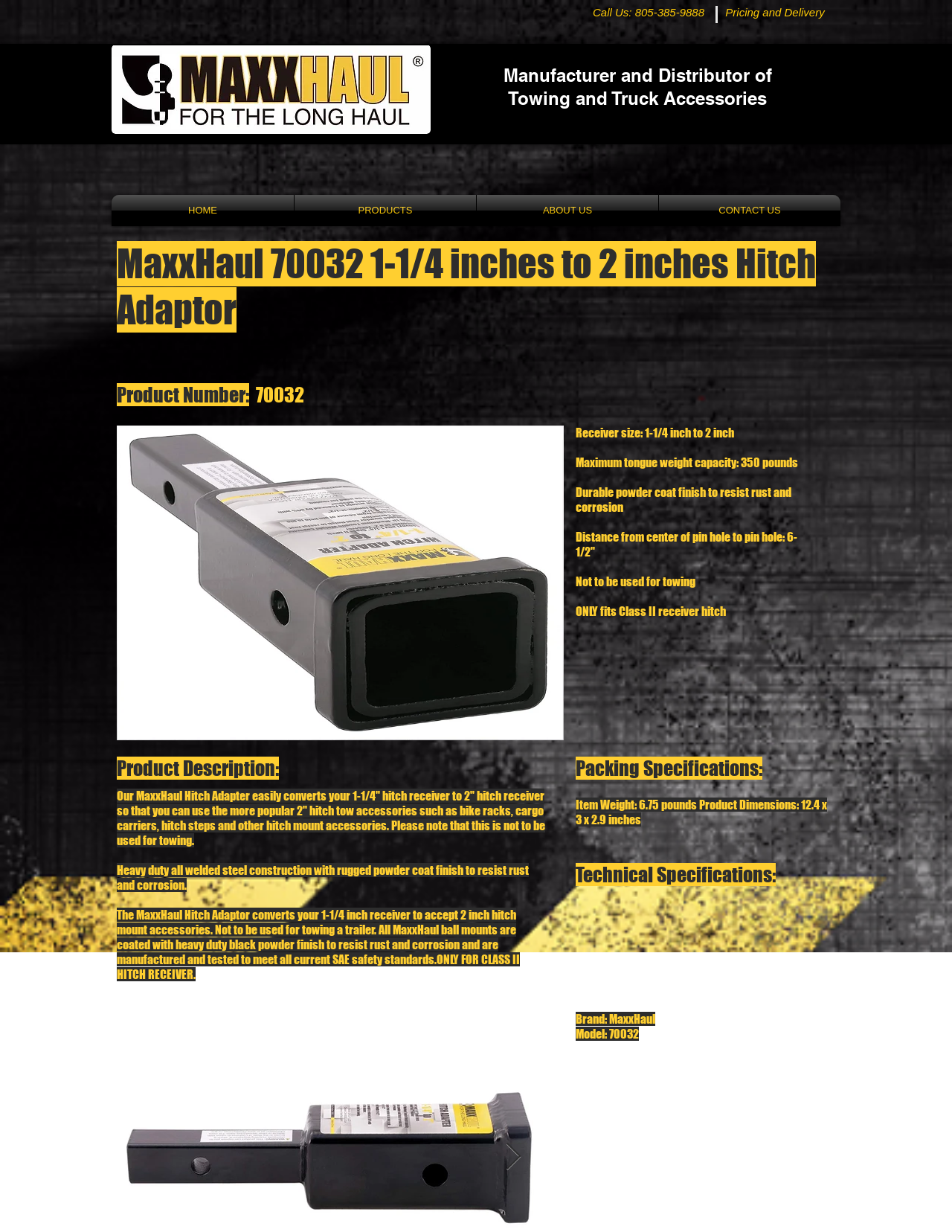Respond with a single word or phrase to the following question: What is the brand of the hitch adapter?

MaxxHaul